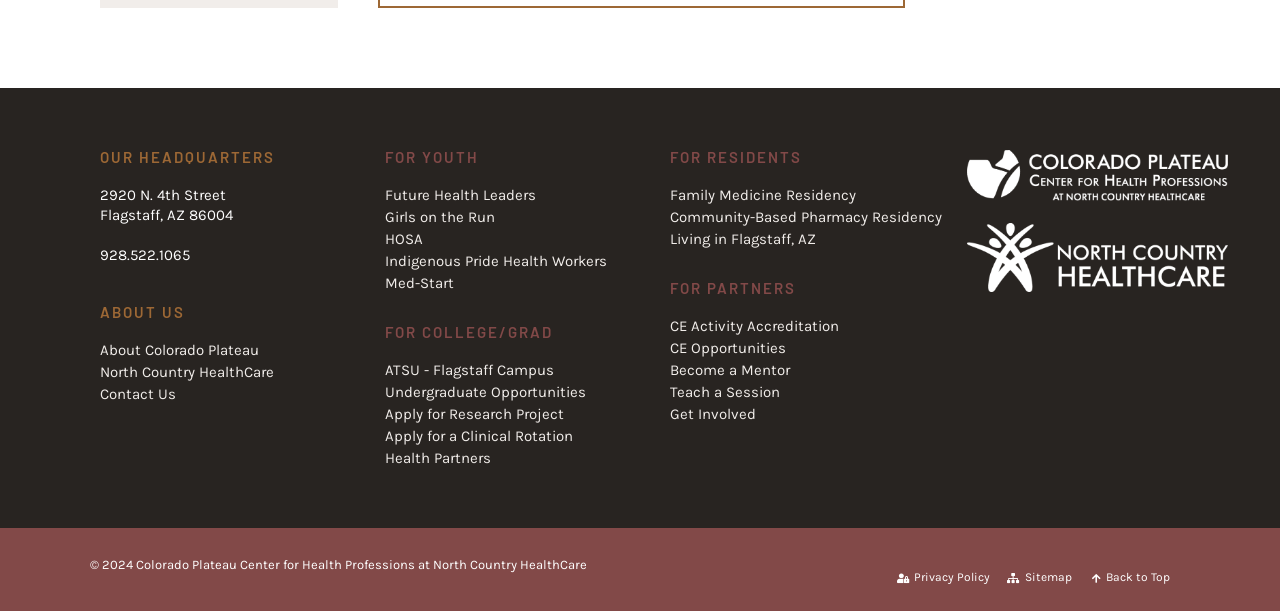What is the phone number of the headquarters?
Give a one-word or short phrase answer based on the image.

928.522.1065